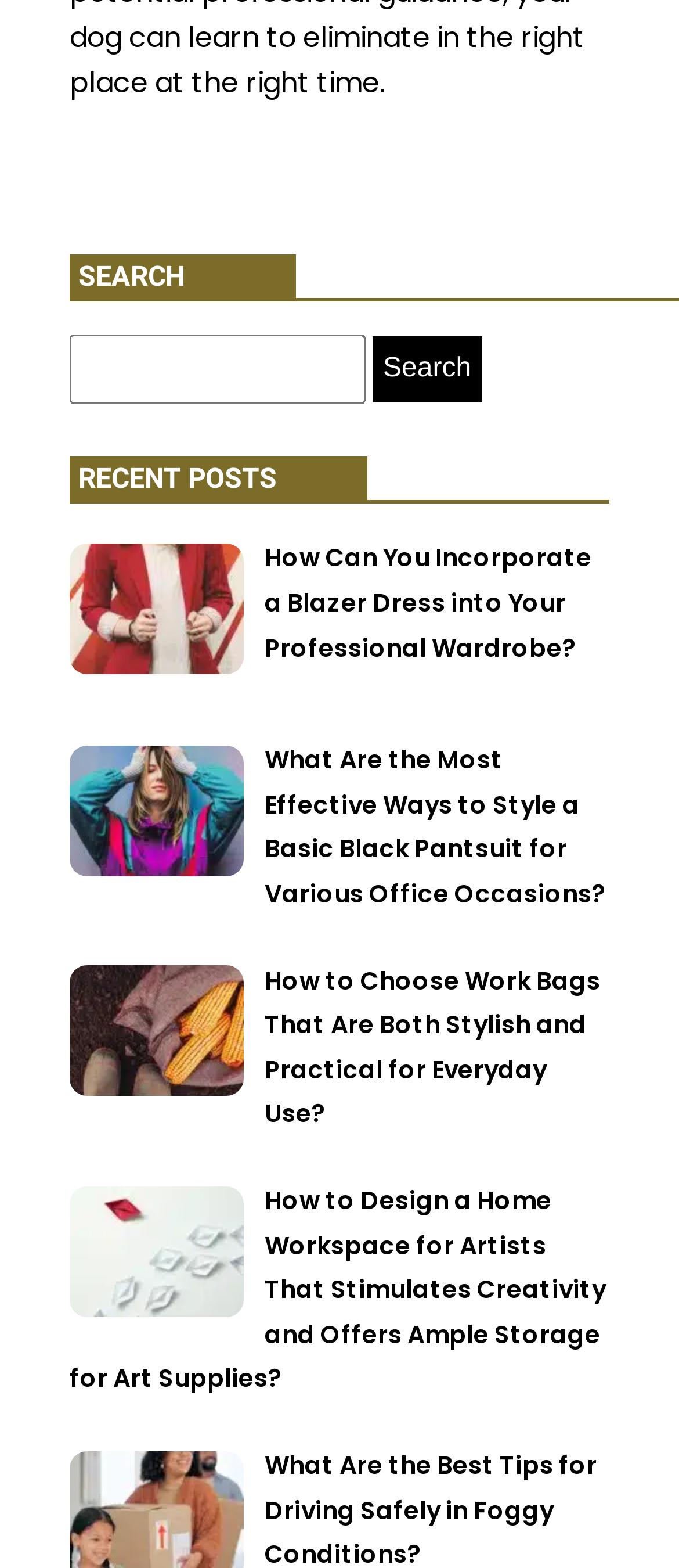Find the bounding box of the UI element described as: "parent_node: Search for: name="s"". The bounding box coordinates should be given as four float values between 0 and 1, i.e., [left, top, right, bottom].

[0.103, 0.213, 0.538, 0.258]